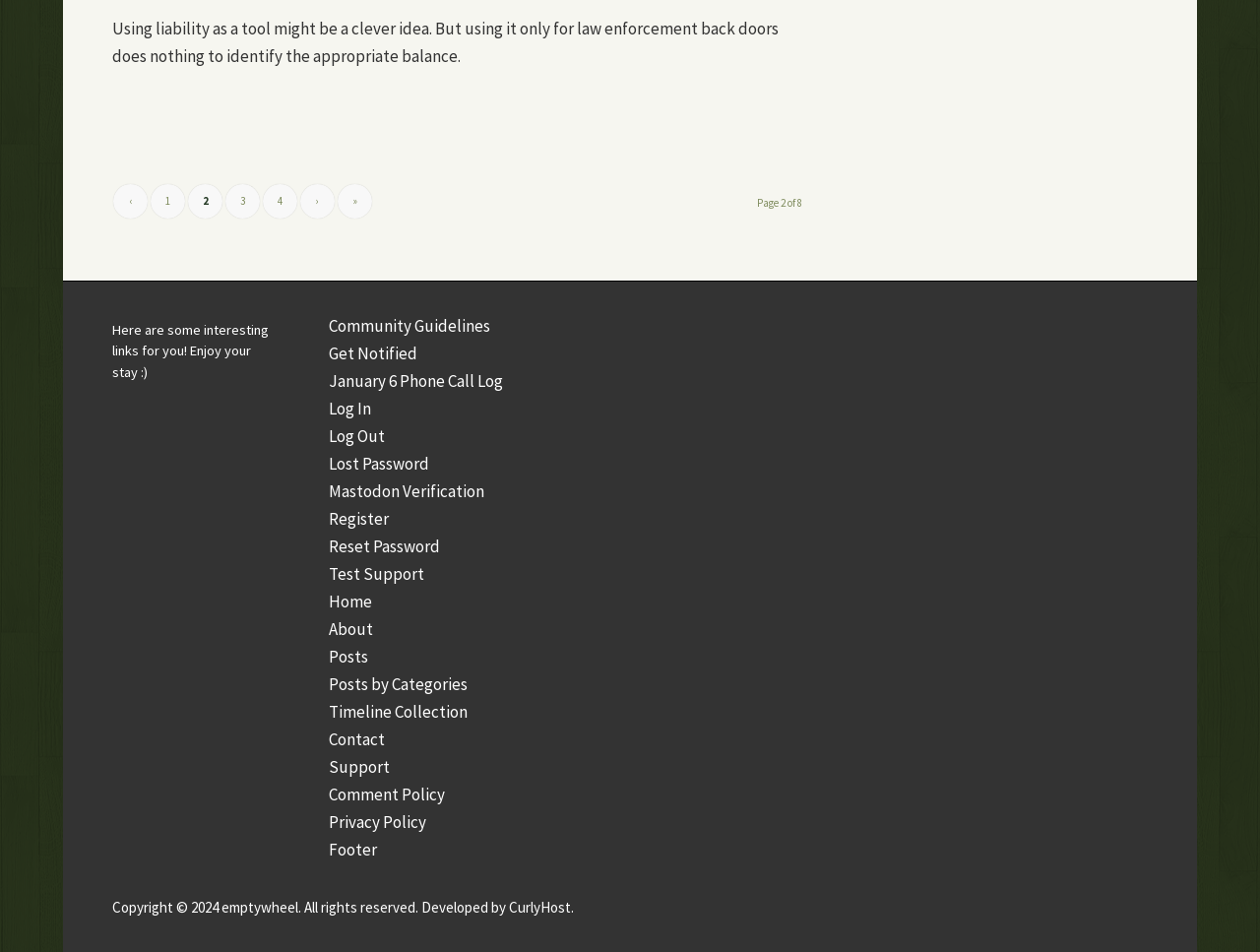By analyzing the image, answer the following question with a detailed response: What is the name of the company that developed the website?

The name of the company that developed the website can be found at the bottom of the page, where it says 'Developed by CurlyHost.'